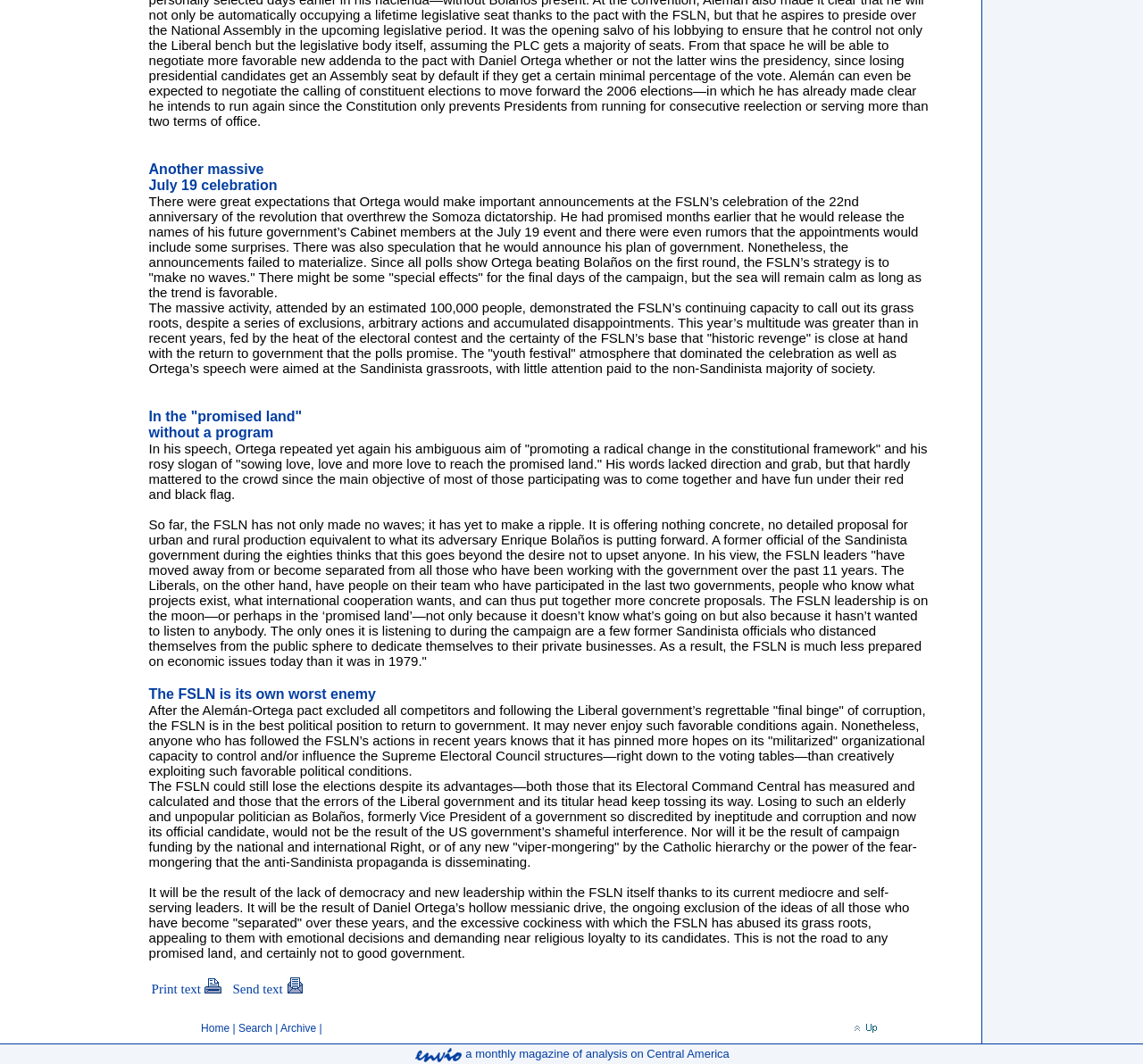Answer the following query with a single word or phrase:
What is the estimated number of people who attended the FSLN’s celebration?

100,000